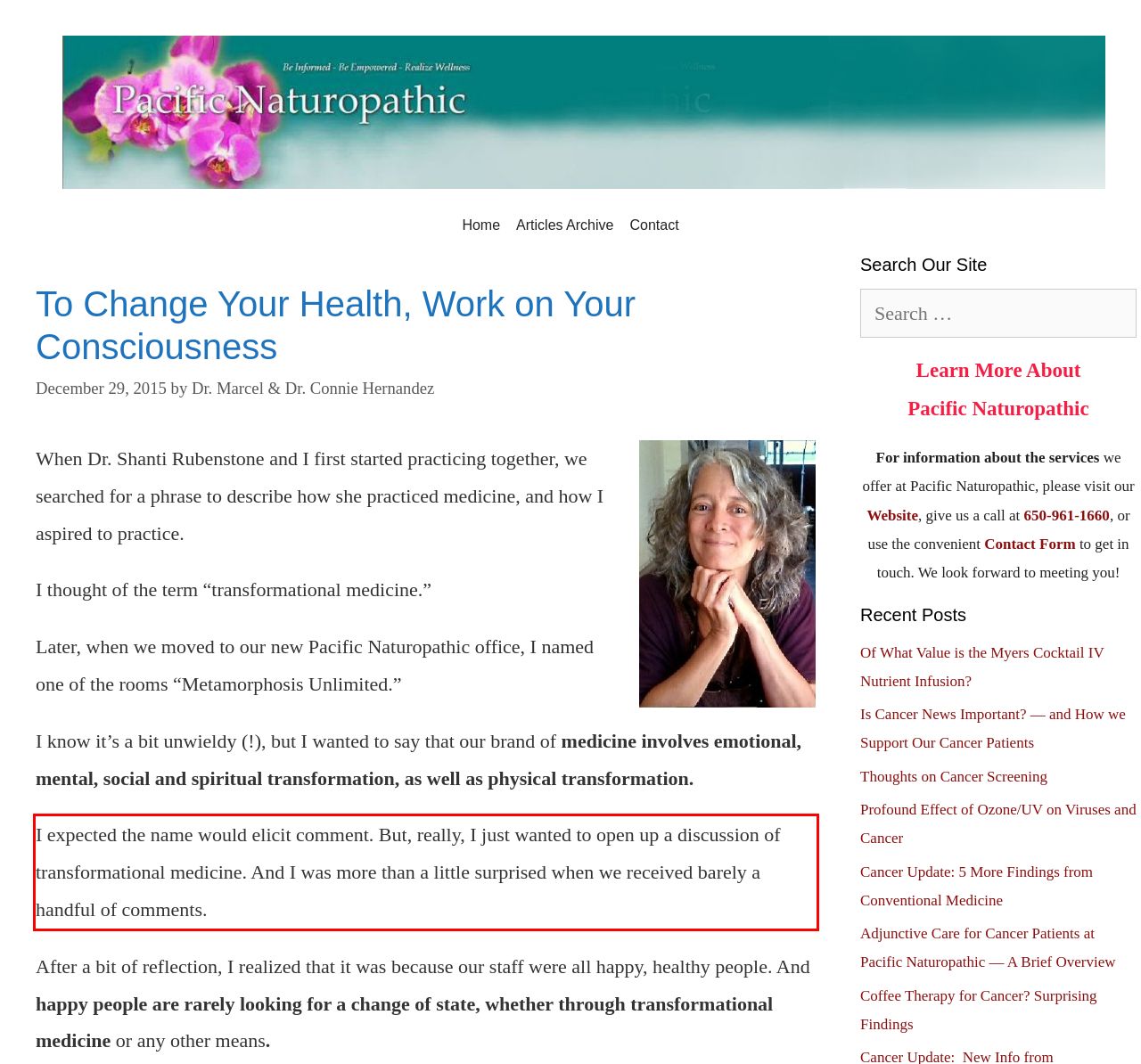Given a webpage screenshot, locate the red bounding box and extract the text content found inside it.

I expected the name would elicit comment. But, really, I just wanted to open up a discussion of transformational medicine. And I was more than a little surprised when we received barely a handful of comments.